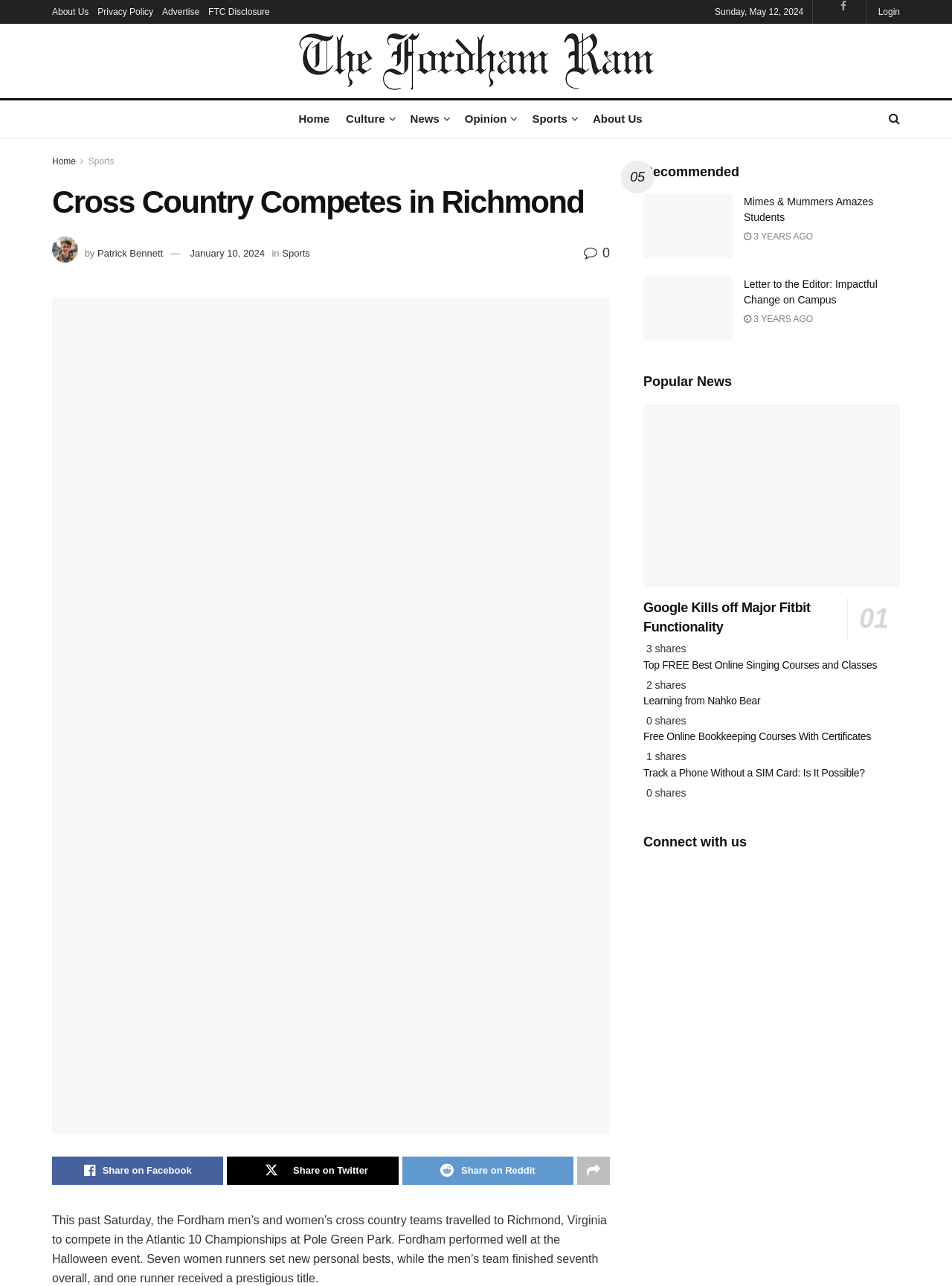Calculate the bounding box coordinates for the UI element based on the following description: "Sports". Ensure the coordinates are four float numbers between 0 and 1, i.e., [left, top, right, bottom].

[0.296, 0.193, 0.326, 0.201]